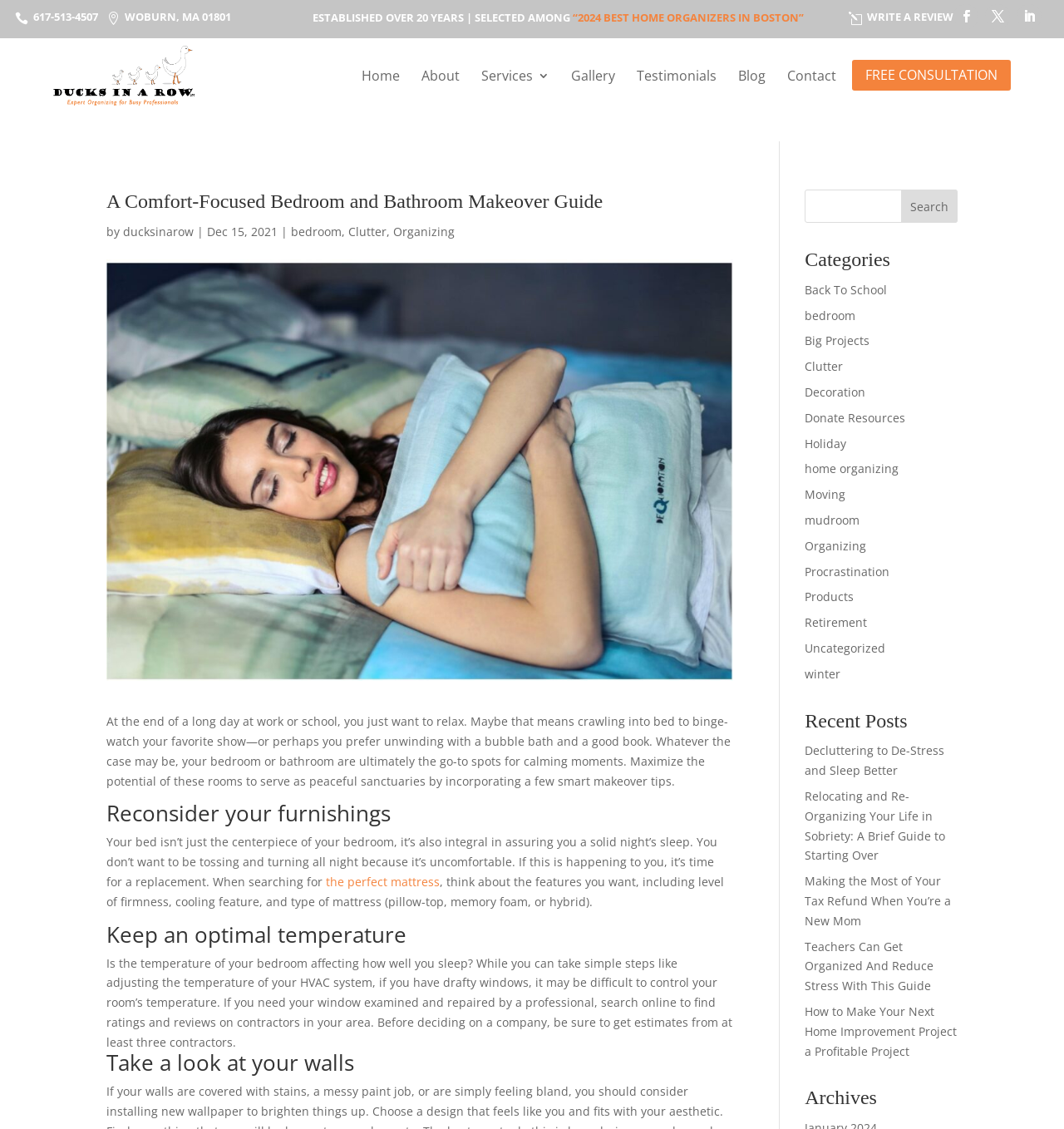Please reply to the following question using a single word or phrase: 
What is the company name mentioned on the webpage?

Ducks In A Row Organizers